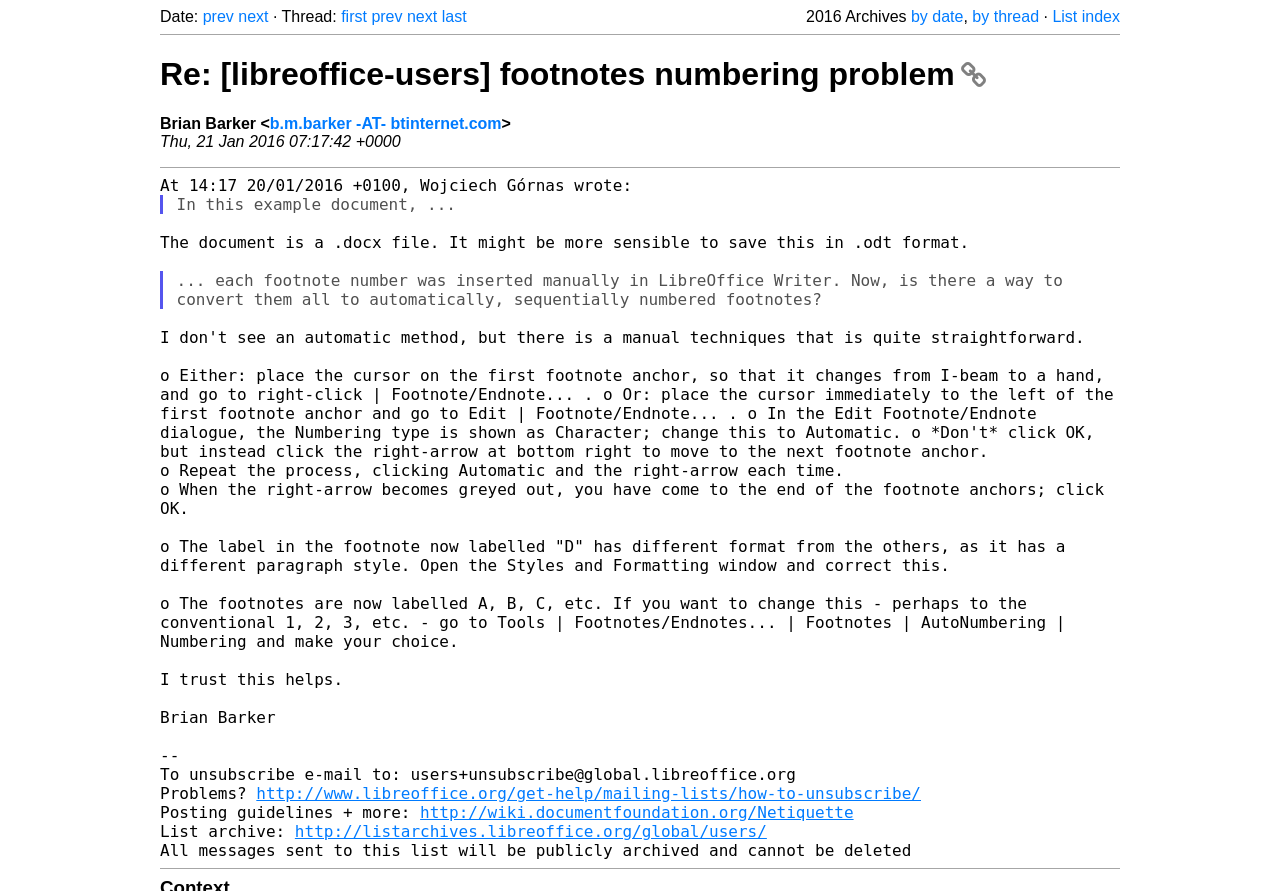Identify the bounding box coordinates for the element you need to click to achieve the following task: "view thread index". Provide the bounding box coordinates as four float numbers between 0 and 1, in the form [left, top, right, bottom].

[0.822, 0.009, 0.875, 0.028]